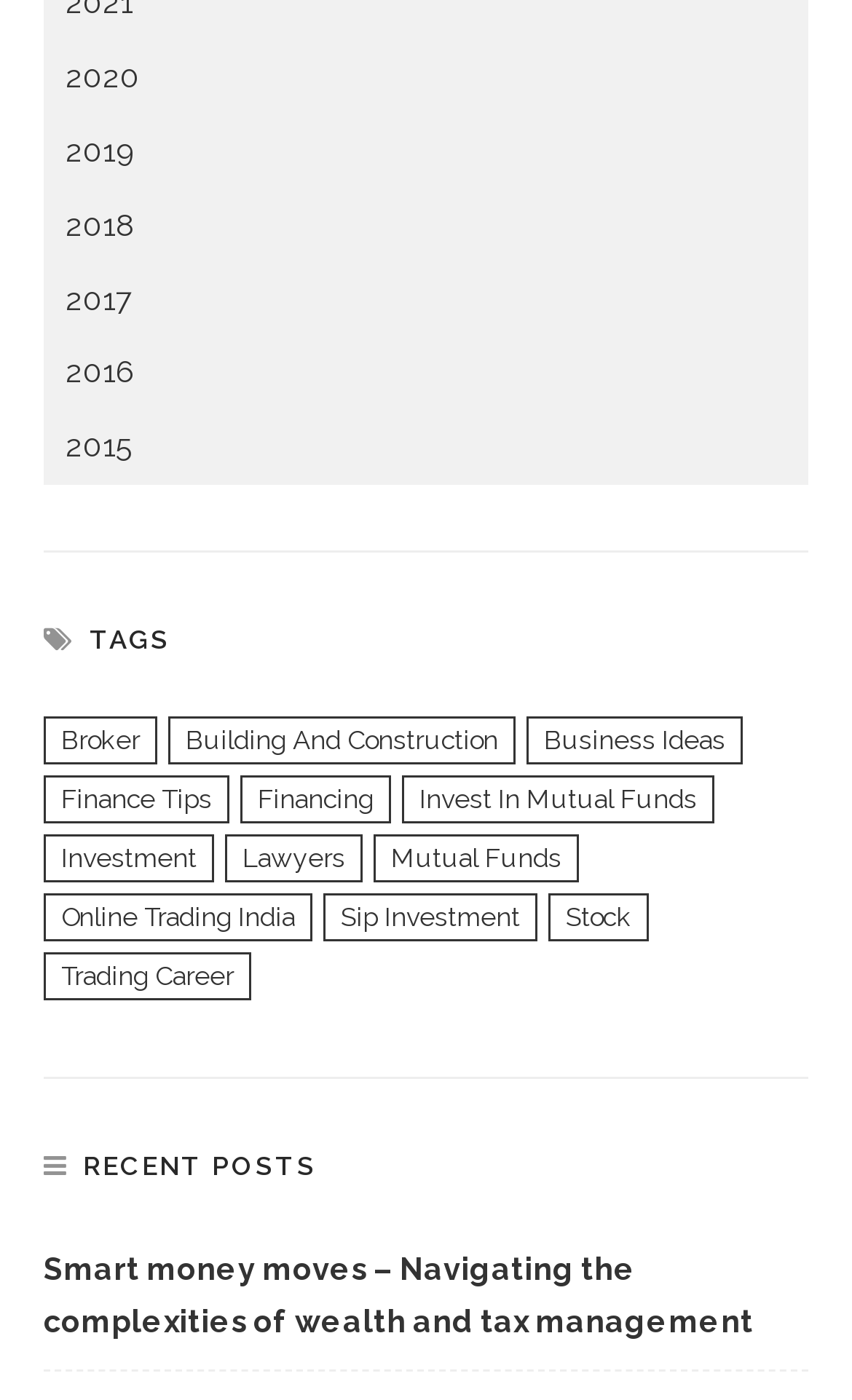Find the bounding box coordinates of the clickable region needed to perform the following instruction: "Explore investment options in mutual funds". The coordinates should be provided as four float numbers between 0 and 1, i.e., [left, top, right, bottom].

[0.472, 0.555, 0.838, 0.589]